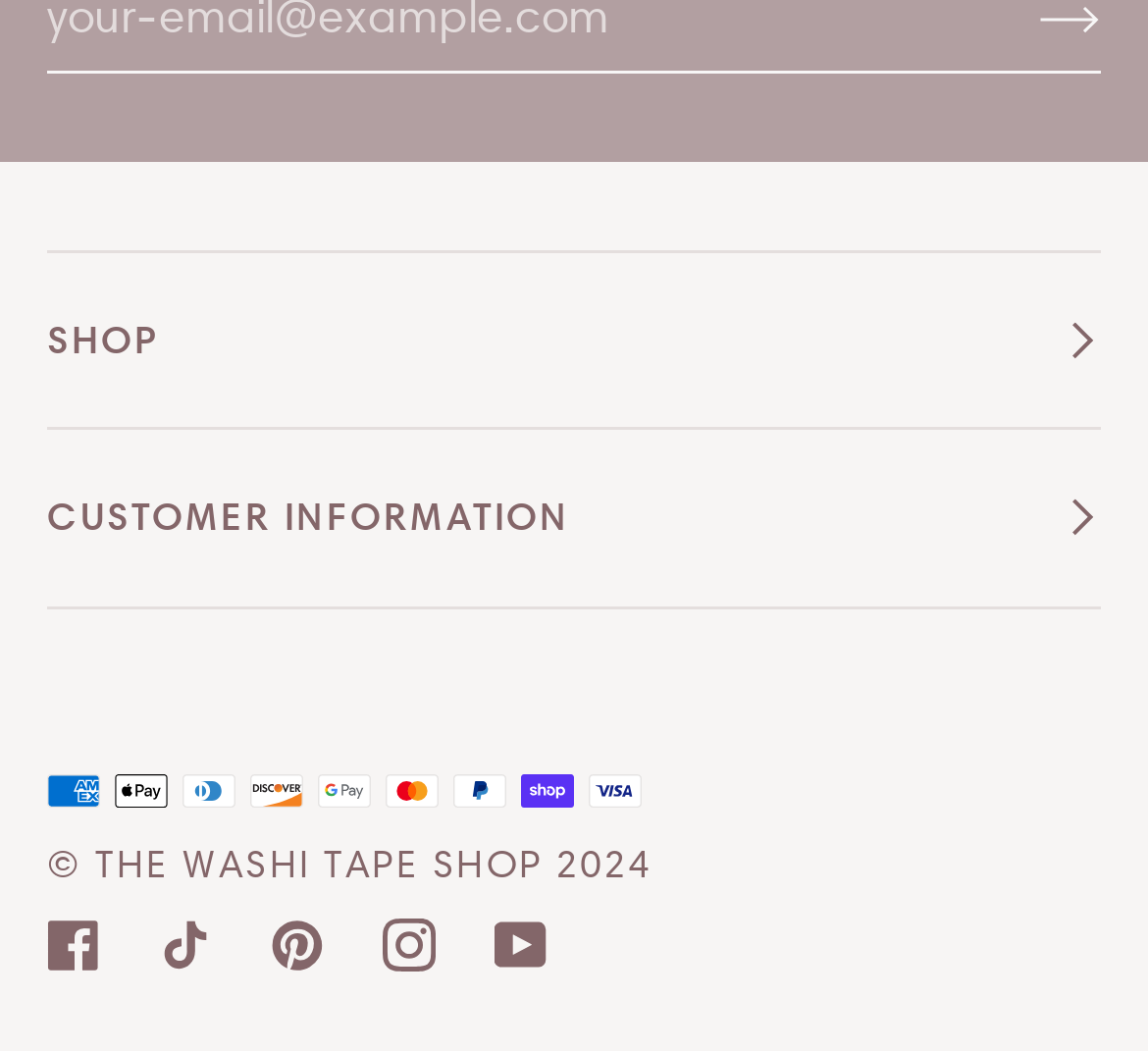Provide a thorough and detailed response to the question by examining the image: 
How many social media links are present?

There are 5 social media links present, which are Facebook, TikTok, Pinterest, Instagram, and YouTube, indicated by the link elements with bounding box coordinates [0.041, 0.875, 0.087, 0.925], [0.138, 0.875, 0.185, 0.925], [0.236, 0.875, 0.282, 0.925], [0.333, 0.875, 0.379, 0.925], and [0.431, 0.875, 0.477, 0.925] respectively.